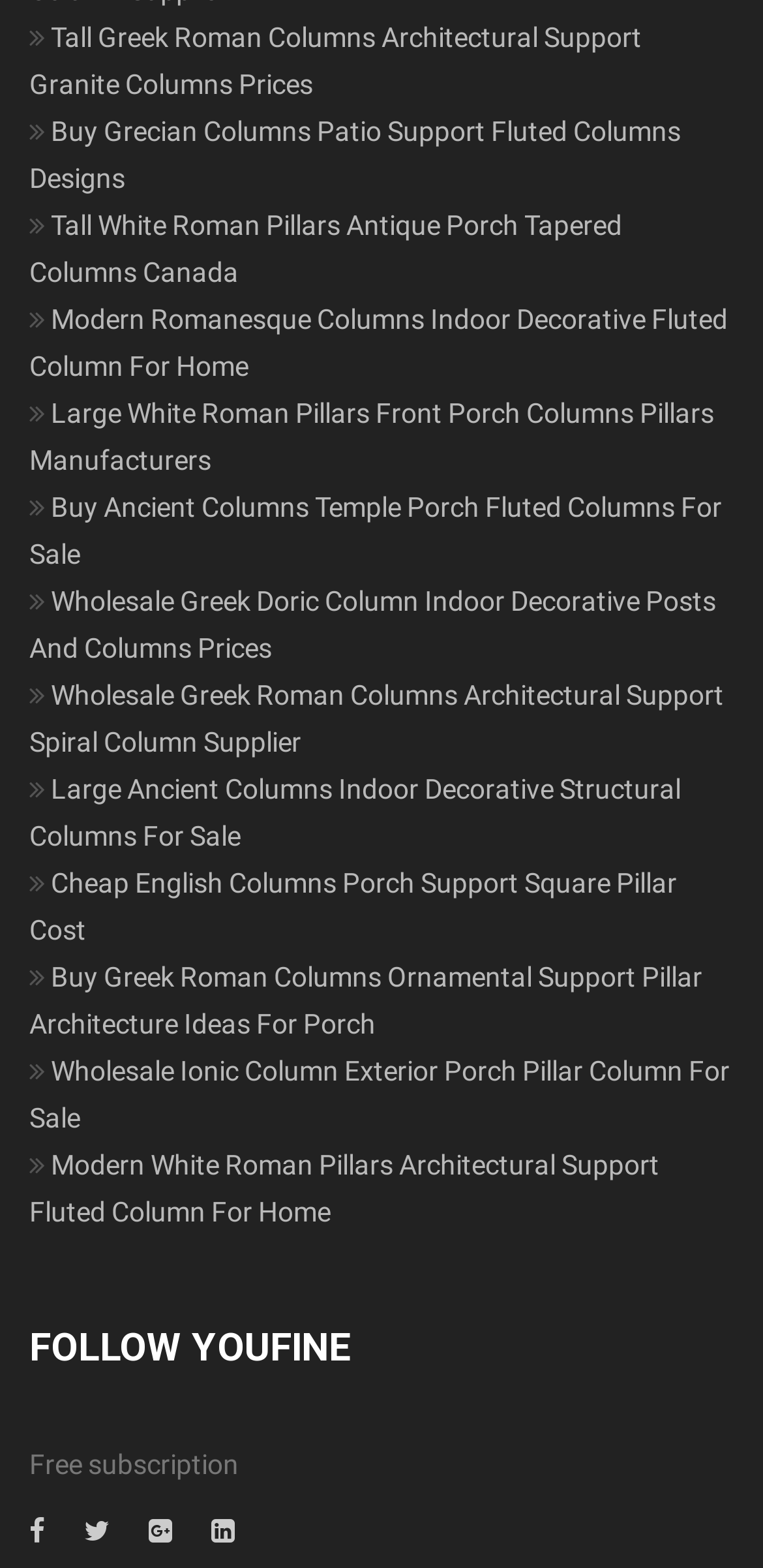What is the theme of the decorative columns listed on this webpage?
Based on the screenshot, give a detailed explanation to answer the question.

The decorative columns listed on this webpage appear to be inspired by ancient architectural styles, including Greek, Roman, and Ionic columns, which are commonly used in classical architecture and decorative design.